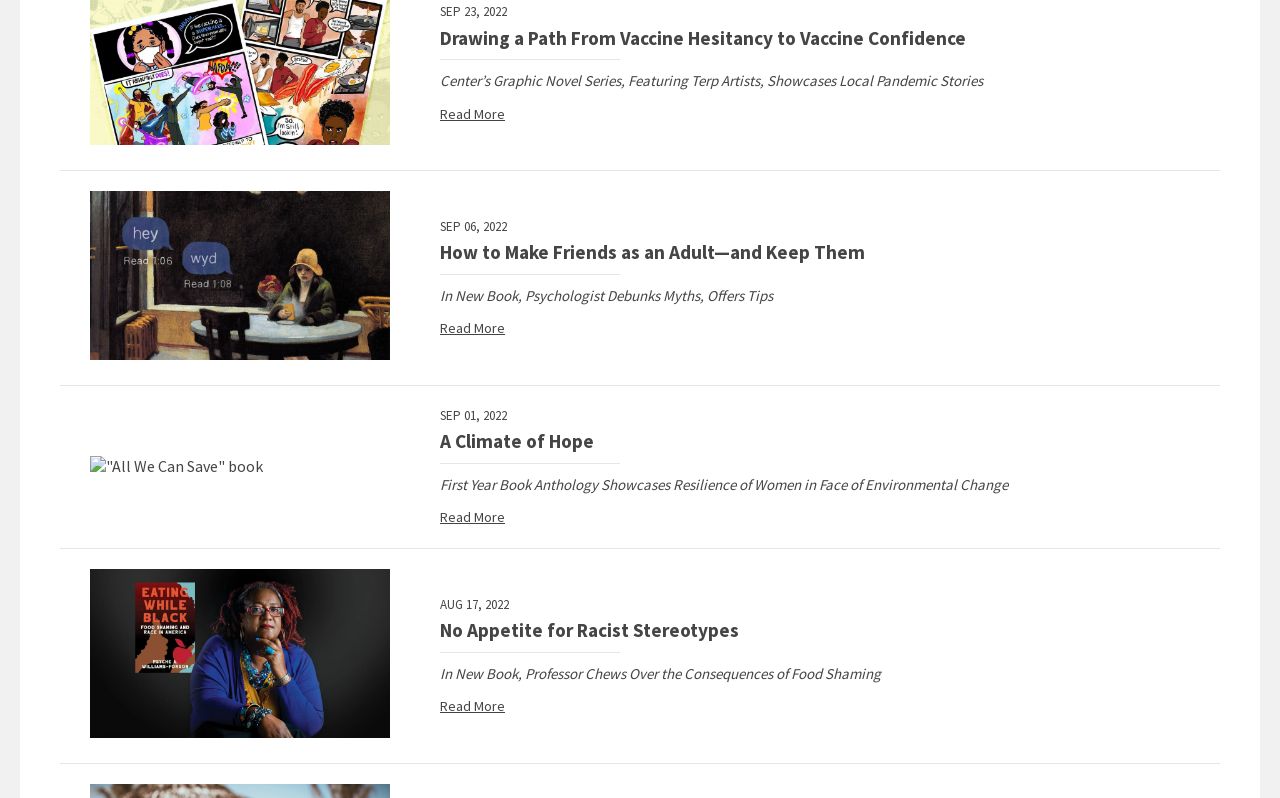For the given element description parent_node: SEP 01, 2022, determine the bounding box coordinates of the UI element. The coordinates should follow the format (top-left x, top-left y, bottom-right x, bottom-right y) and be within the range of 0 to 1.

[0.07, 0.572, 0.305, 0.598]